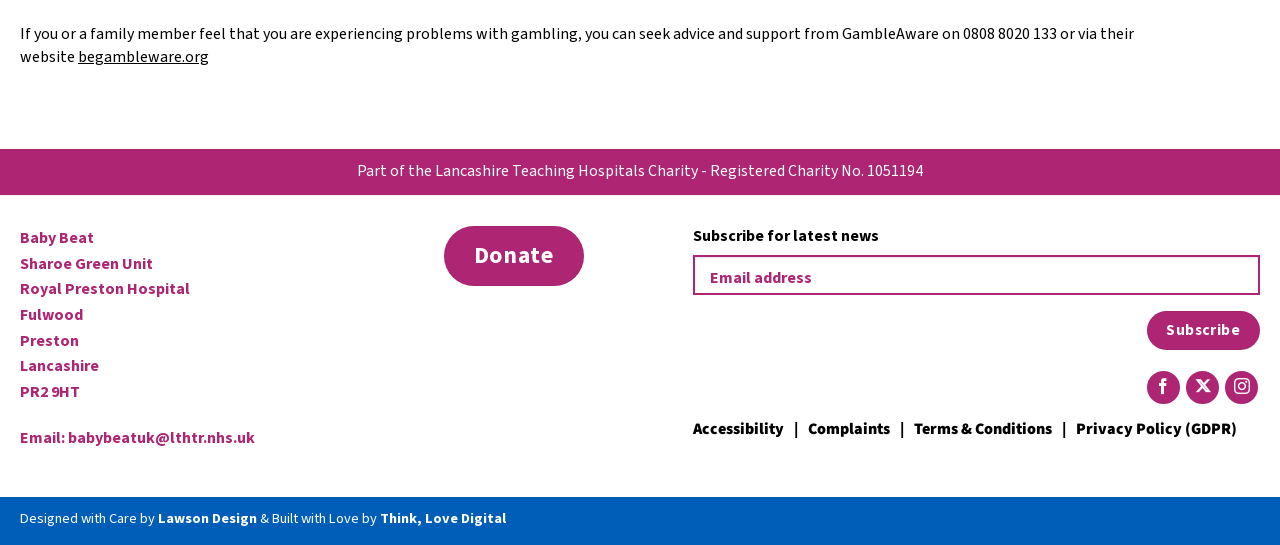Please identify the bounding box coordinates of the element I need to click to follow this instruction: "Subscribe to latest news".

[0.896, 0.571, 0.984, 0.643]